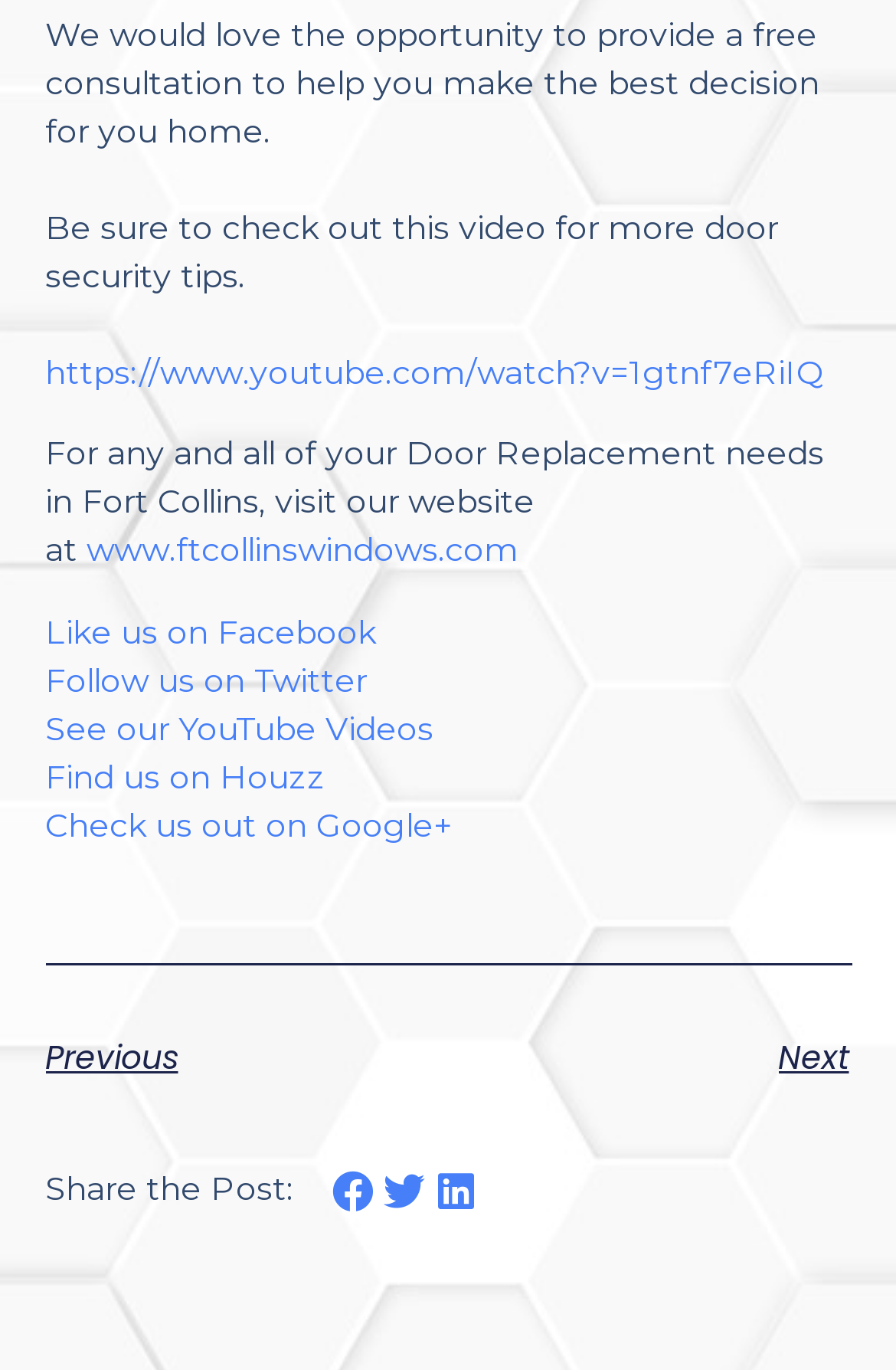Please identify the bounding box coordinates of the area that needs to be clicked to fulfill the following instruction: "Watch the video for door security tips."

[0.05, 0.256, 0.919, 0.287]